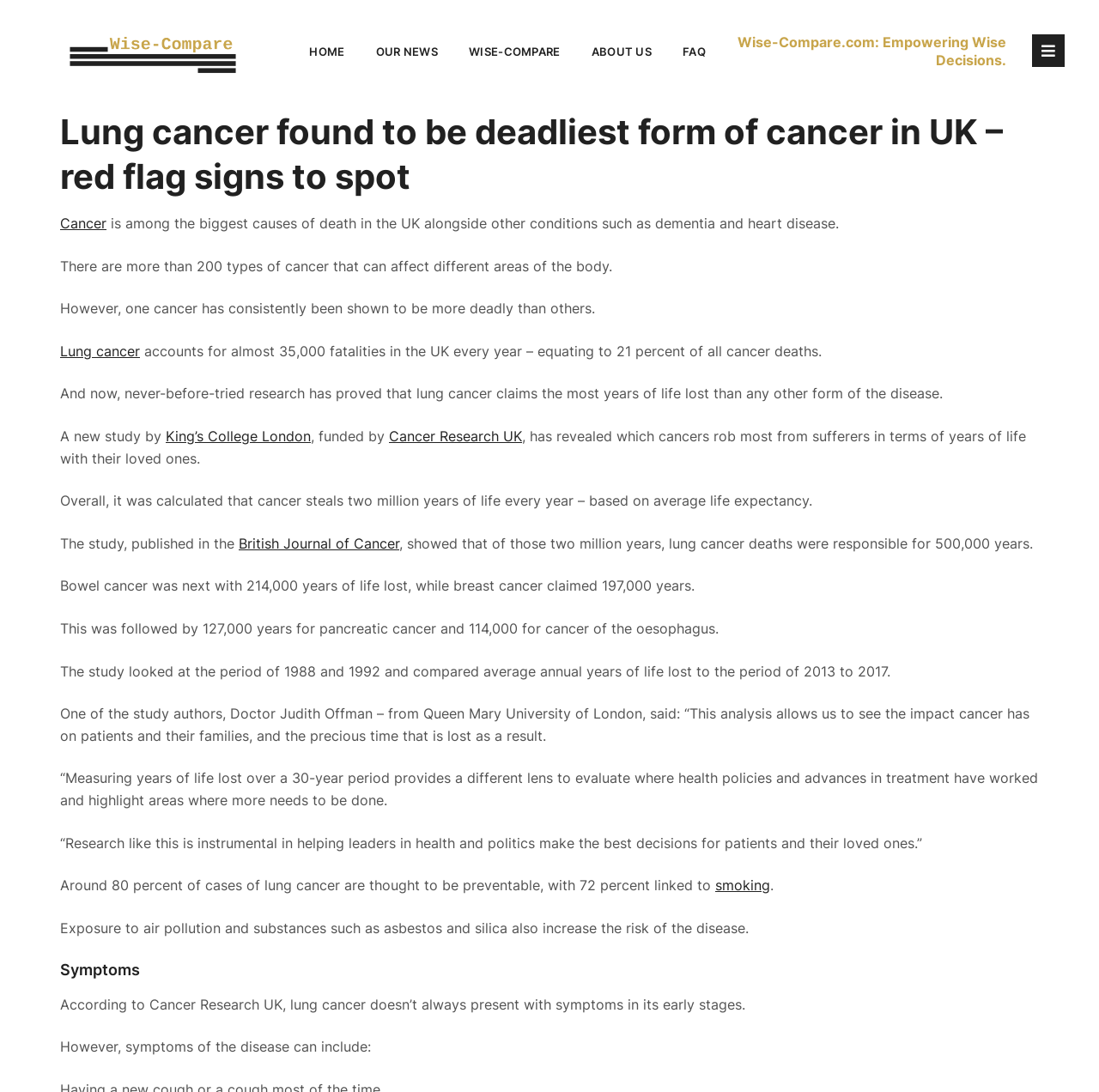Please specify the bounding box coordinates of the area that should be clicked to accomplish the following instruction: "Learn about Cancer Research UK". The coordinates should consist of four float numbers between 0 and 1, i.e., [left, top, right, bottom].

[0.354, 0.391, 0.475, 0.407]